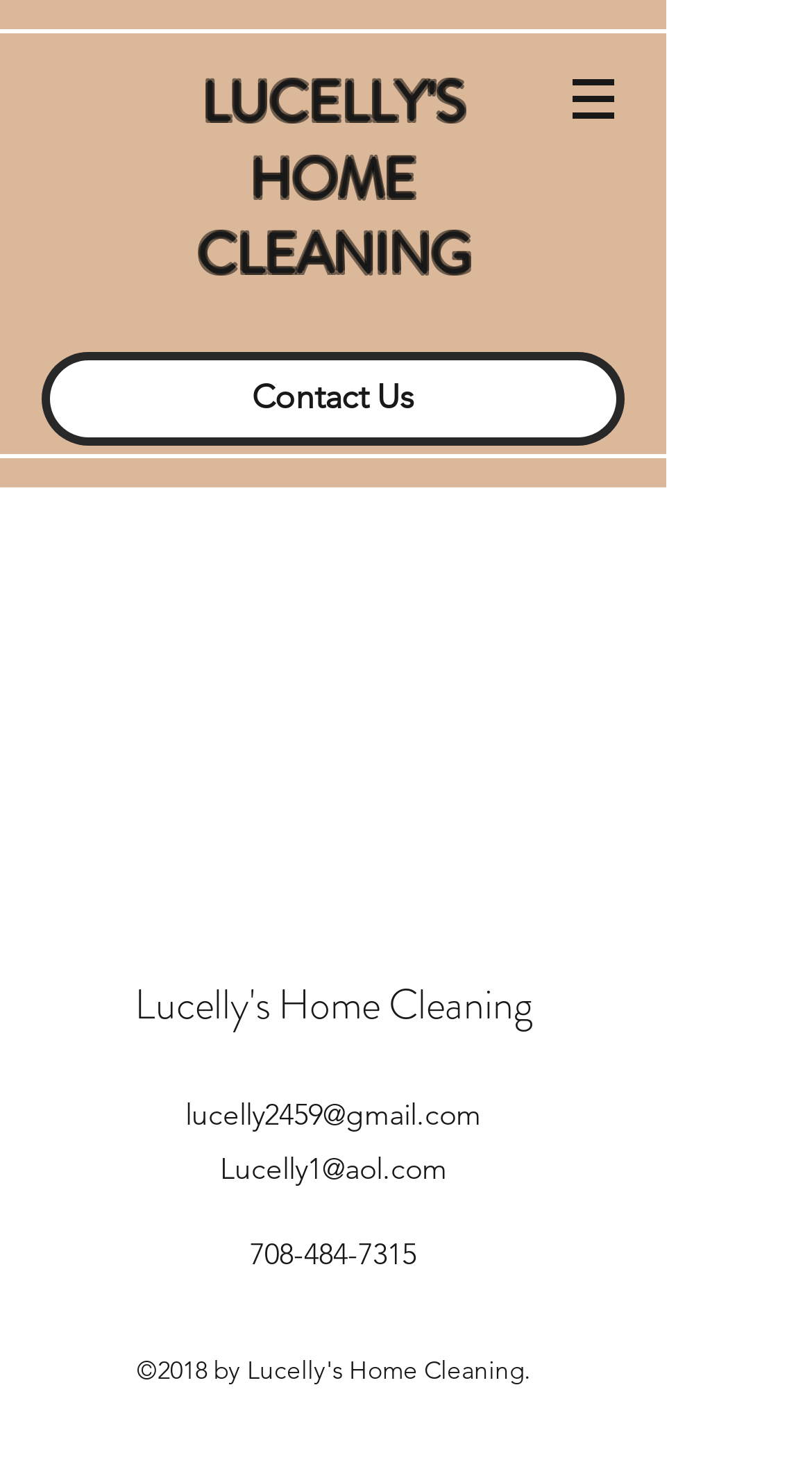Give a full account of the webpage's elements and their arrangement.

The webpage is about Lucelly's Home Cleaning services. At the top, there is a navigation menu labeled "Site" with a button that has a popup menu, accompanied by a small image. Below the navigation menu, the company name "LUCELLY'S HOME CLEANING" is prominently displayed in a large heading, with a link to the same text below it.

On the left side of the page, there is a link to "Contact Us". The main content of the page is divided into two sections. The top section contains three links to contact information: a phone number "708-484-7315", an email address "lucelly2459@gmail.com", and another email address "Lucelly1@aol.com". 

Below these contact links, there is a heading "Lucelly's Home Cleaning" with a link to the same text. This section appears to be the main content area of the page, although it does not contain any descriptive text about the services offered.